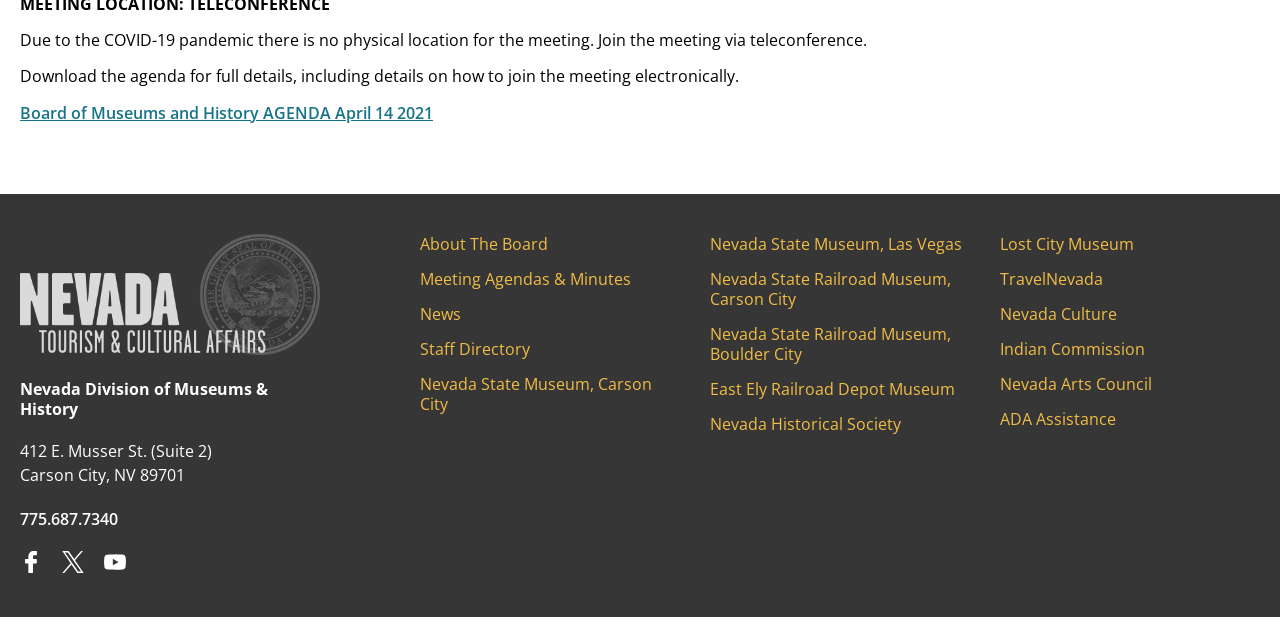Show the bounding box coordinates for the HTML element described as: "Indian Commission".

[0.781, 0.529, 0.895, 0.563]